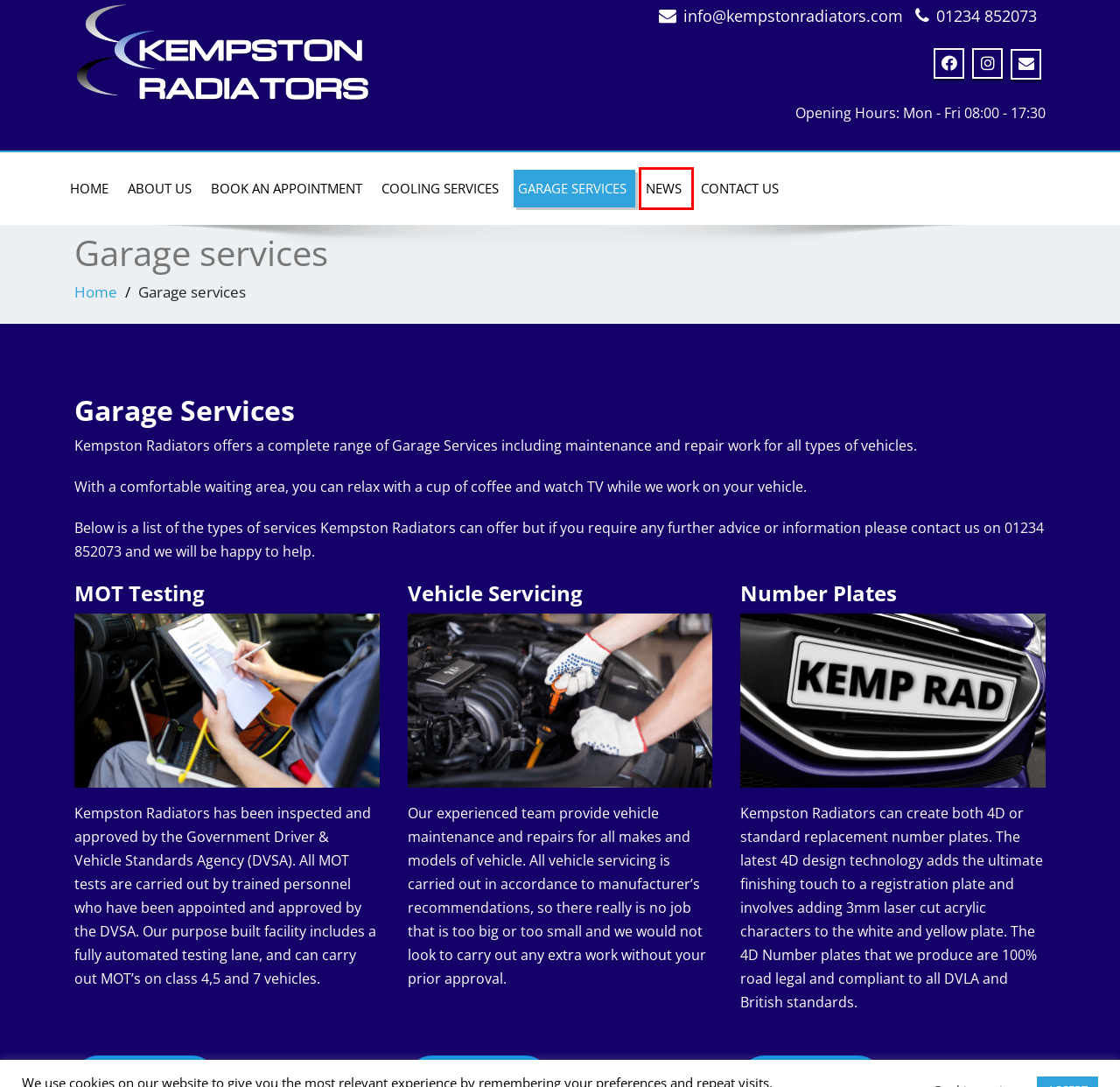Look at the given screenshot of a webpage with a red rectangle bounding box around a UI element. Pick the description that best matches the new webpage after clicking the element highlighted. The descriptions are:
A. Home - Kempston Radiators  - Garage and Cooling services in Kempston
B. Vehicle Servicing - Kempston Radiators - Bedford
C. Book an Appointment | Kempston Radiators | Garage Services in Bedford
D. Cooling services | Kempston Radiators | Garage services in Bedford
E. News - Kempston Radiators
F. Battery services - Kempston Radiators  - Garage services Bedford
G. Contact Us | Kempston Radiators | Garage & Cooling services in Bedford
H. About Us | Kempston Radiators | Garage in Kempston | Bedford

E